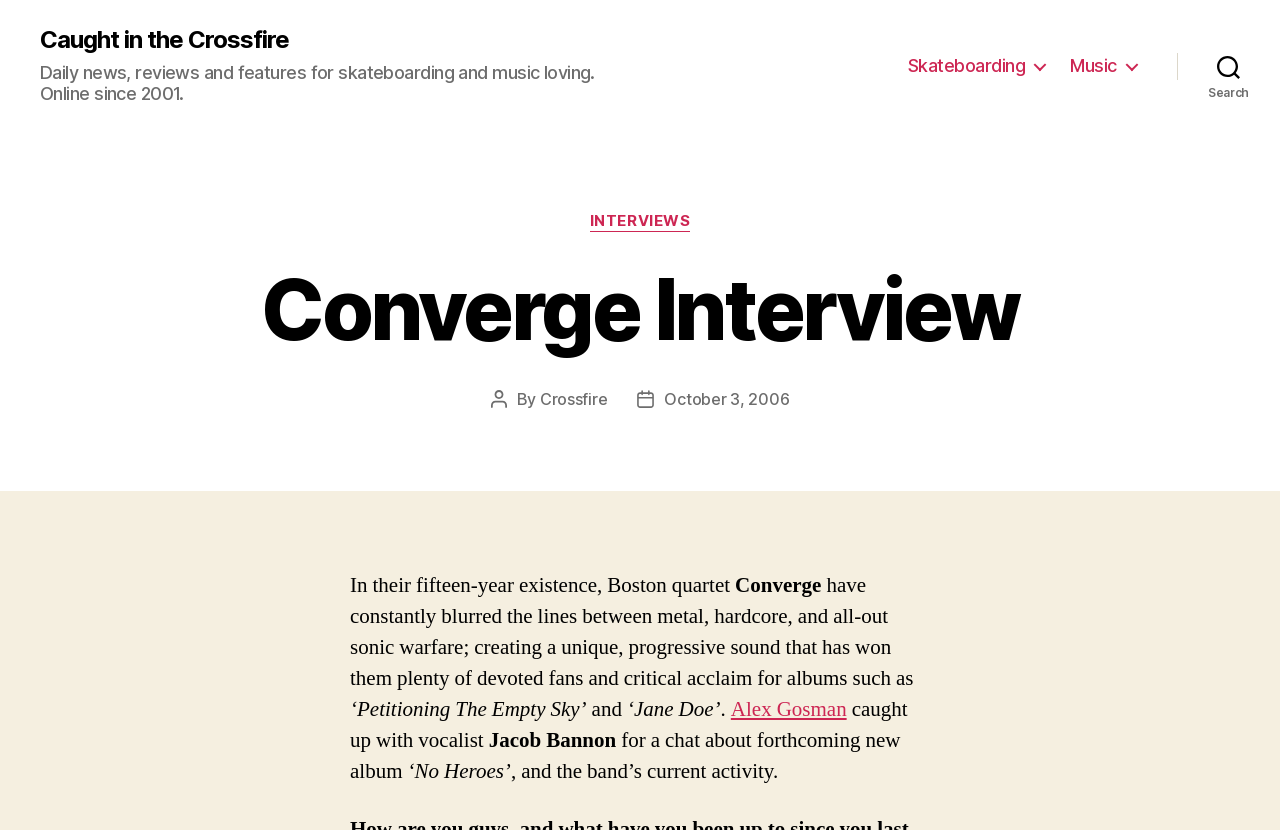Please specify the bounding box coordinates of the clickable section necessary to execute the following command: "Search for something".

[0.92, 0.053, 1.0, 0.106]